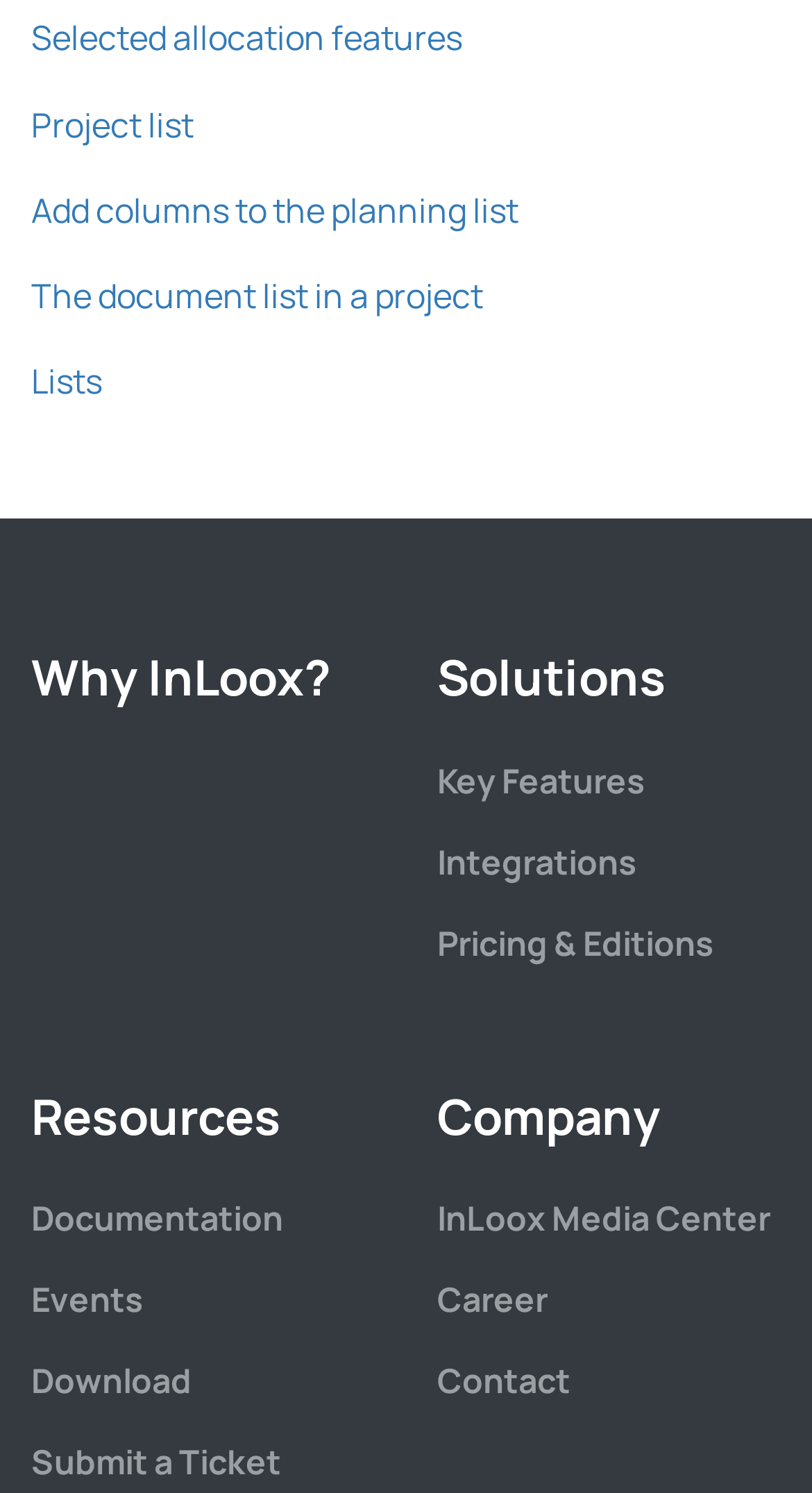Provide a one-word or short-phrase response to the question:
What is the last item in the bottom menu?

Contact